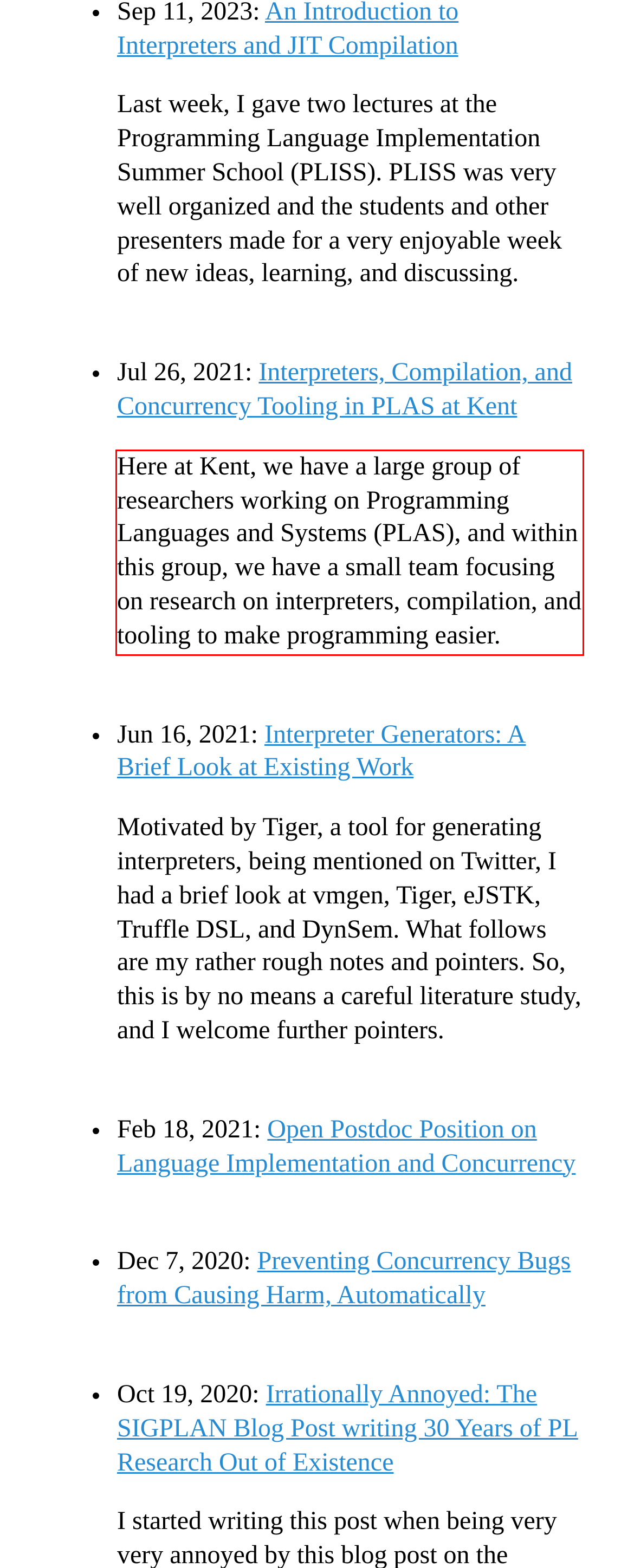Given a screenshot of a webpage with a red bounding box, please identify and retrieve the text inside the red rectangle.

Here at Kent, we have a large group of researchers working on Programming Languages and Systems (PLAS), and within this group, we have a small team focusing on research on interpreters, compilation, and tooling to make programming easier.